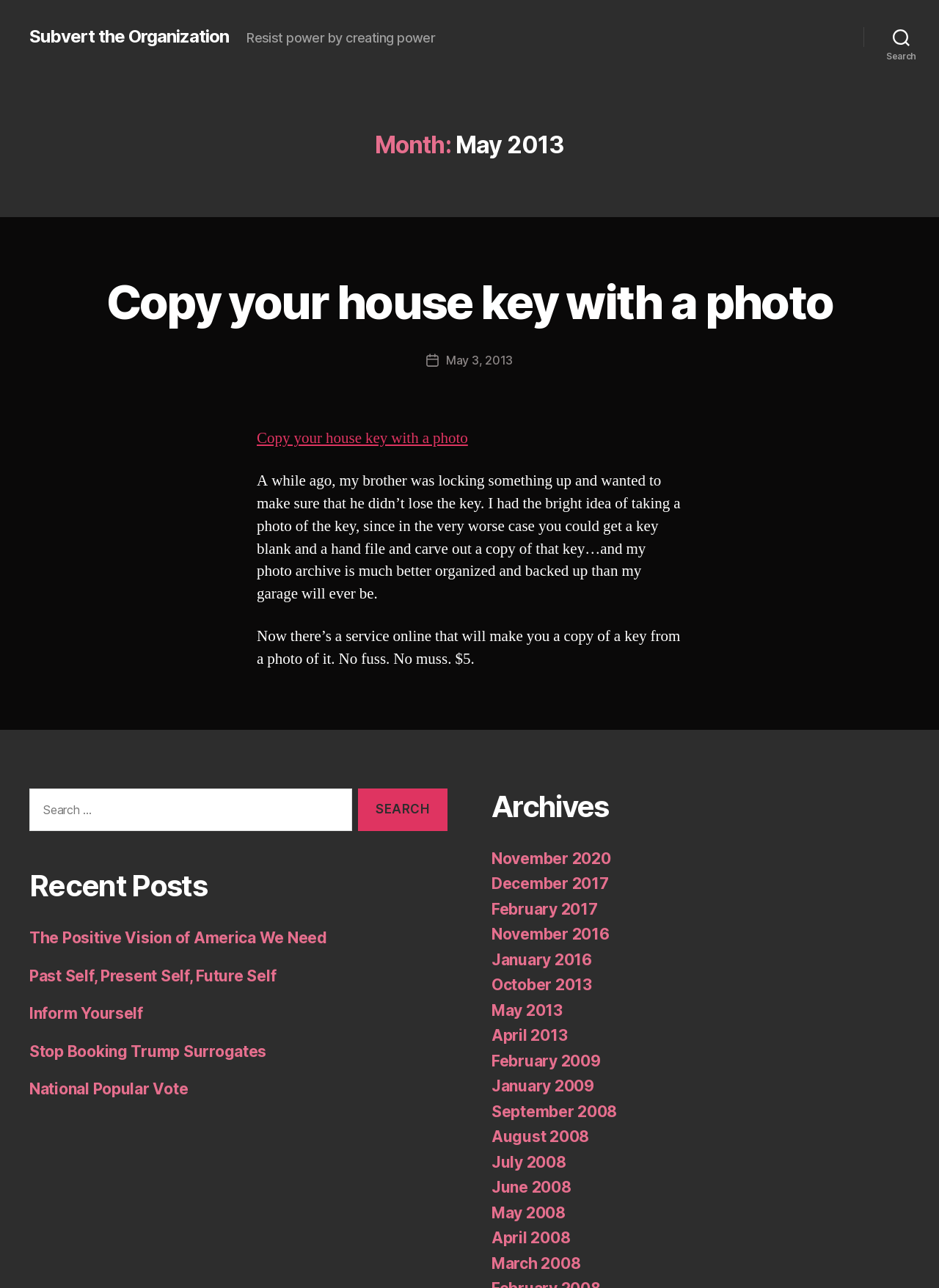Locate the bounding box coordinates of the UI element described by: "Stop Booking Trump Surrogates". Provide the coordinates as four float numbers between 0 and 1, formatted as [left, top, right, bottom].

[0.031, 0.809, 0.284, 0.823]